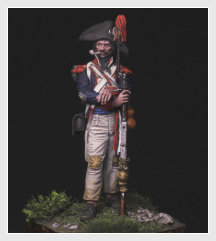Give a concise answer of one word or phrase to the question: 
What is the soldier holding in his hand?

A firearm